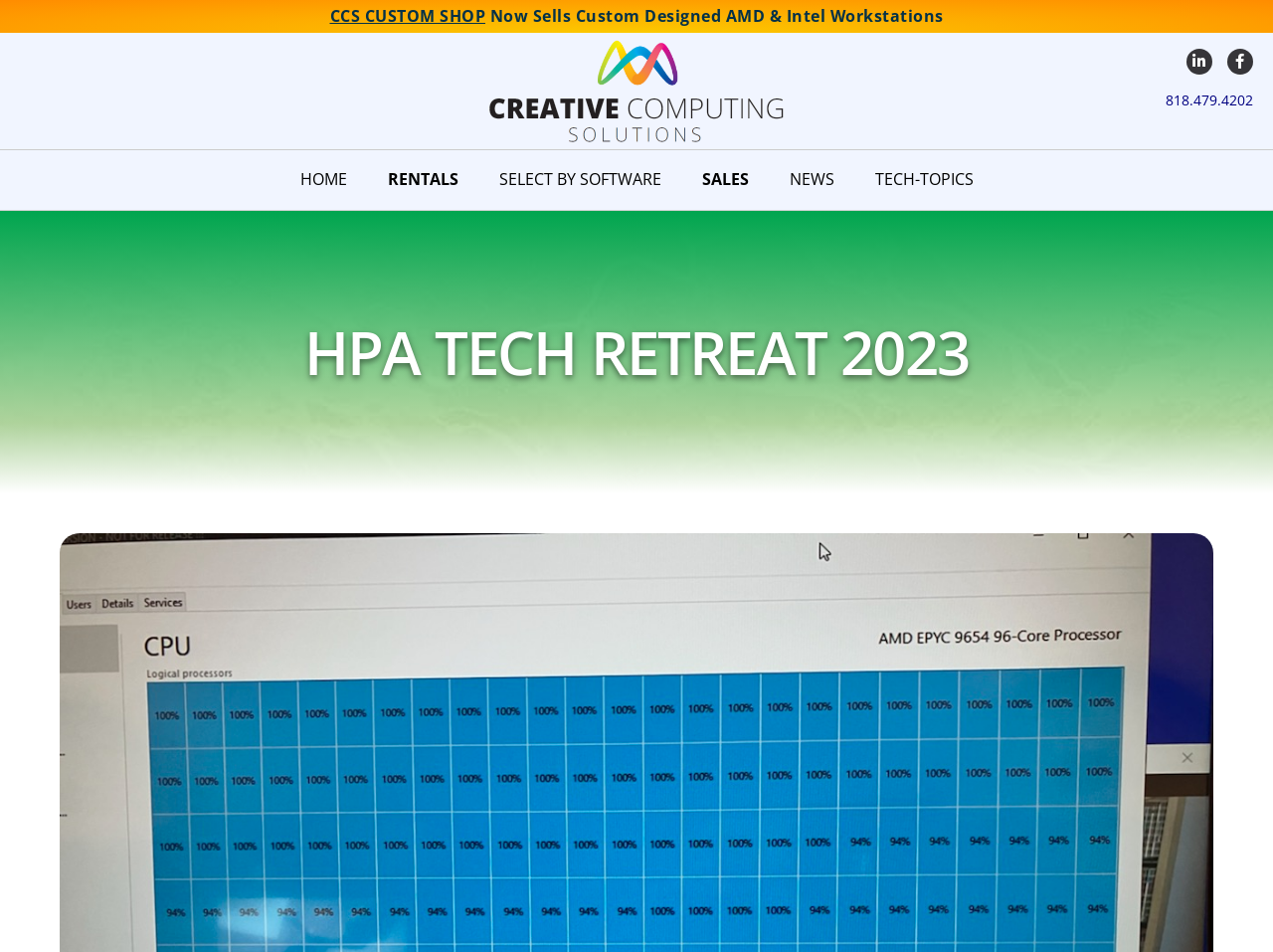What type of workstations are sold?
Using the information from the image, give a concise answer in one word or a short phrase.

Custom Designed AMD & Intel